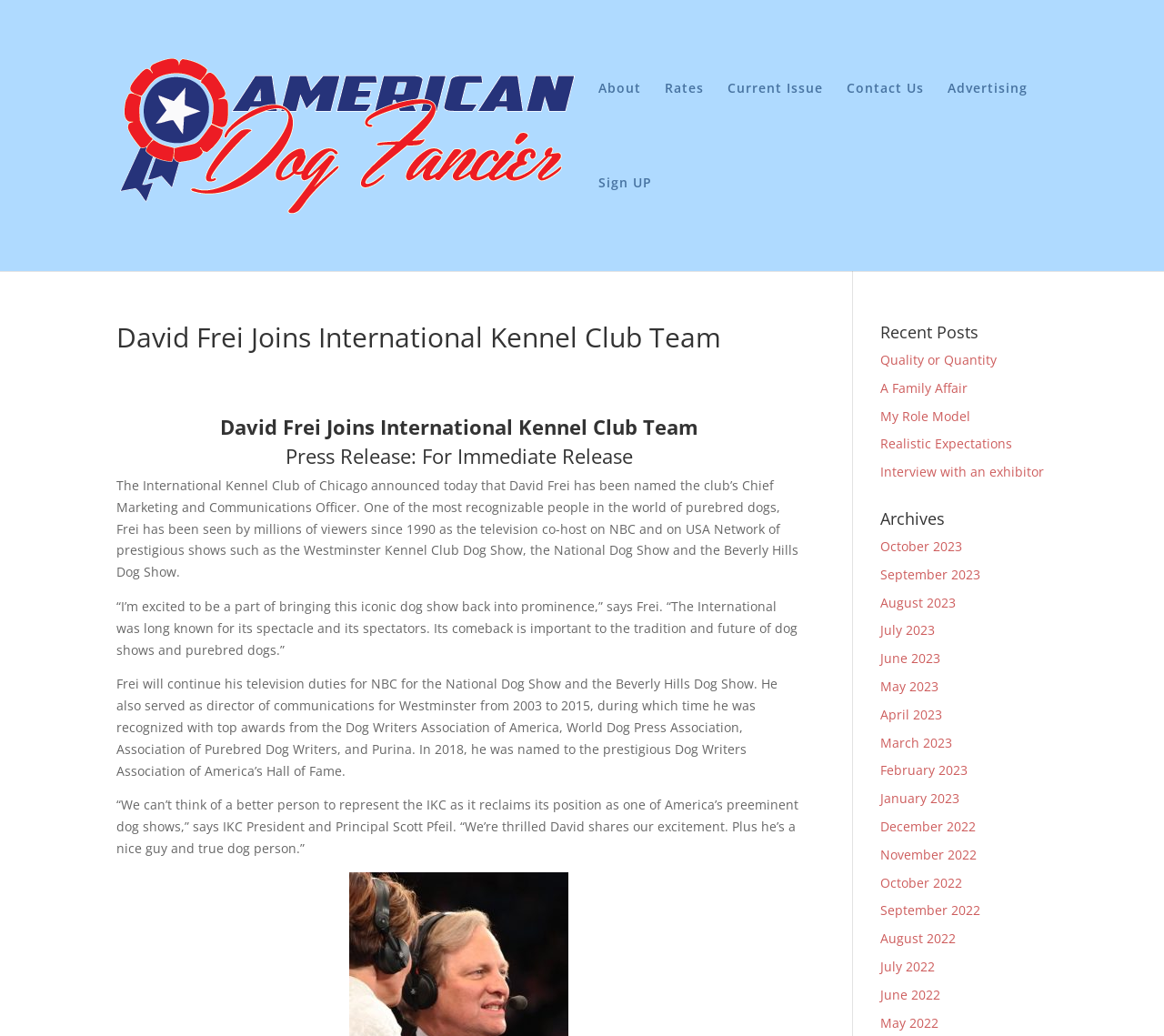Who is the IKC President and Principal?
Provide a one-word or short-phrase answer based on the image.

Scott Pfeil